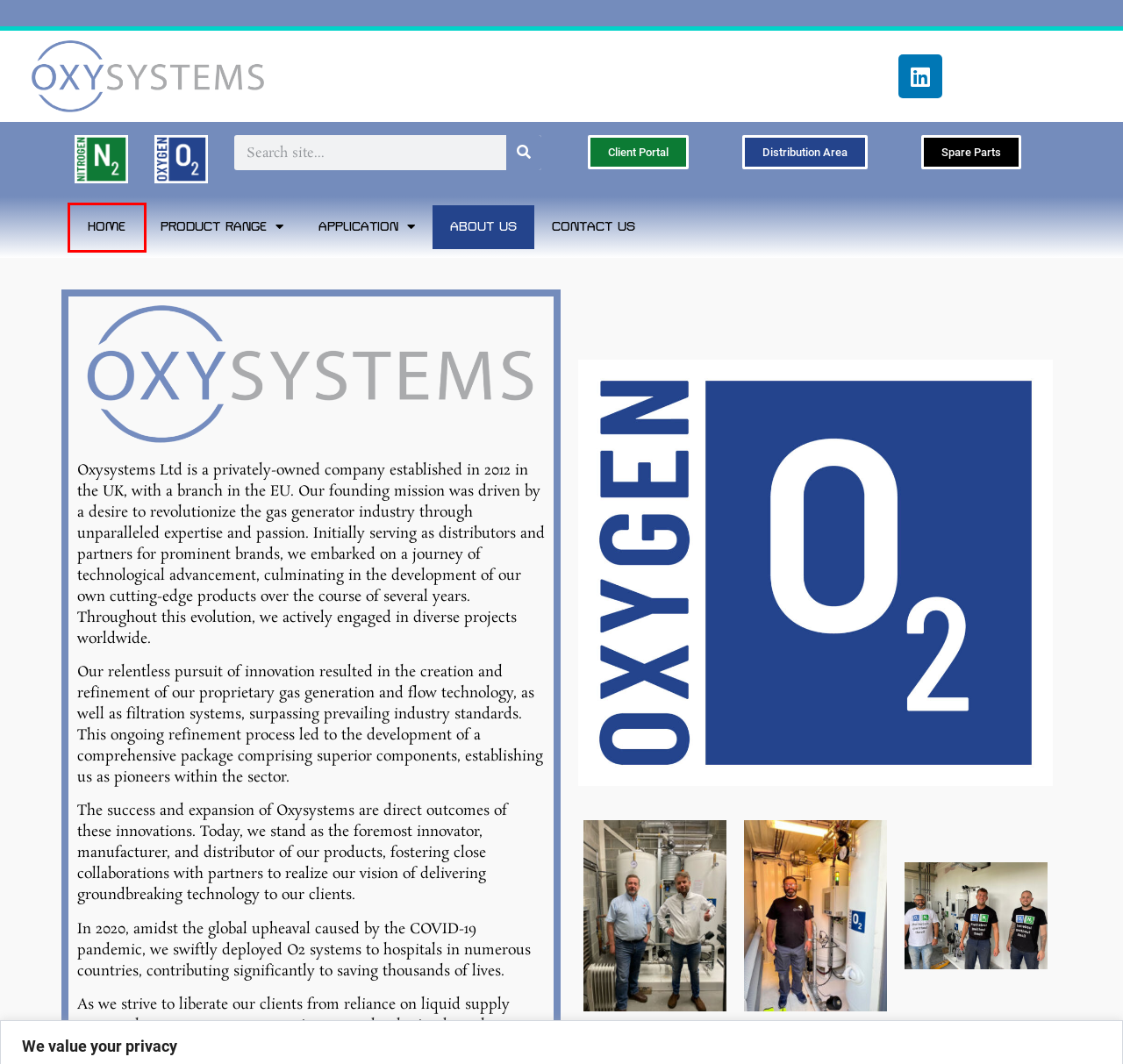A screenshot of a webpage is given, marked with a red bounding box around a UI element. Please select the most appropriate webpage description that fits the new page after clicking the highlighted element. Here are the candidates:
A. Contact Us - Oxysystems Ltd
B. Distribution Area - Oxysystems Ltd
C. Inmatec Spare Parts - Oxysystems Ltd
D. Login - Oxysystems Client Portal
E. Oxygen Generator for Veterinary - Oxysystems Ltd
F. Nitrogen Wine-making - Oxysystems Ltd
G. Oxysystems Ltd - Oxygen & Nitrogen Generators and PSA.
H. Nitrogen Generator for Food Packaging - Oxysystems Ltd

G